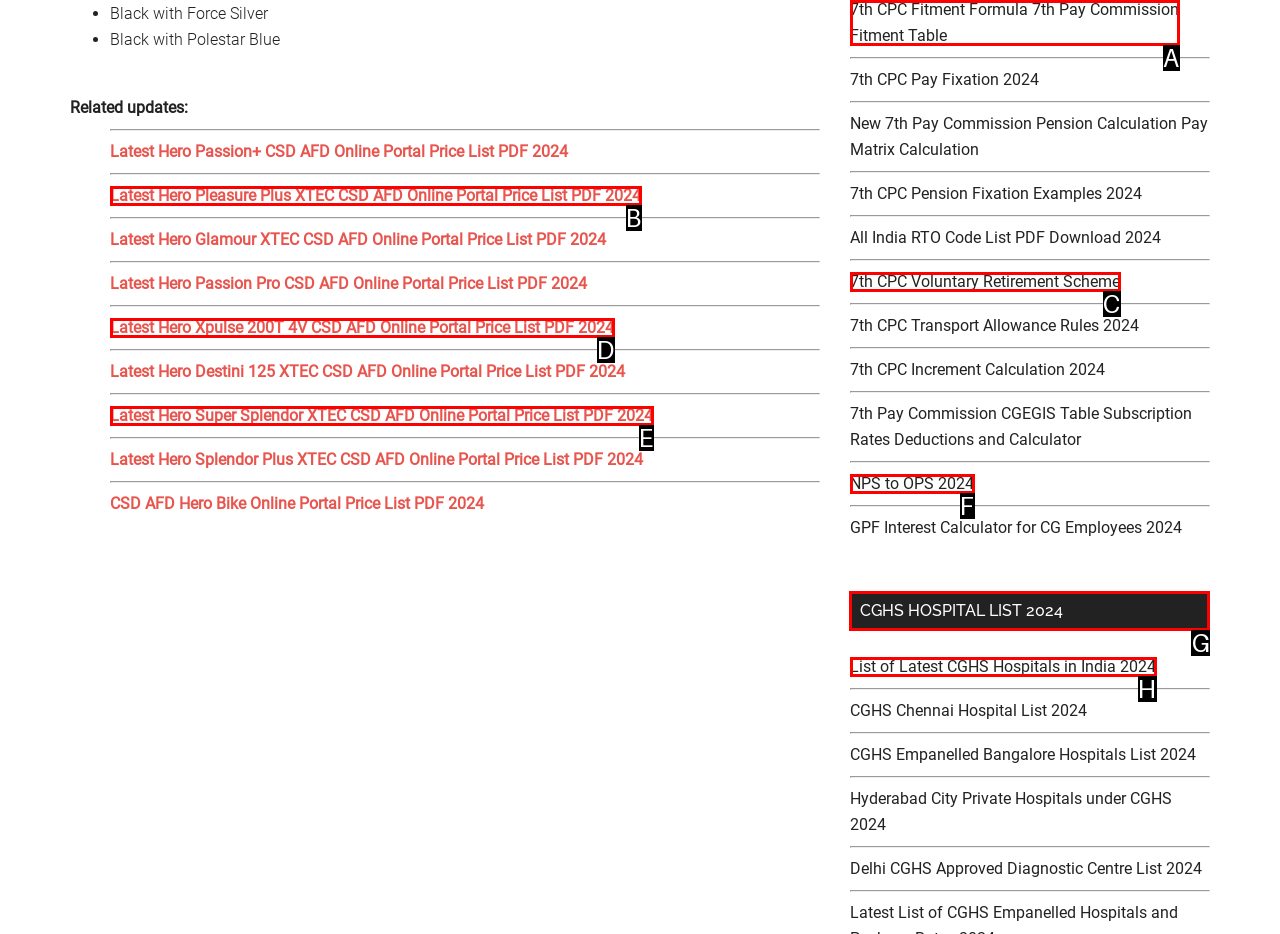Point out the specific HTML element to click to complete this task: Explore CGHS HOSPITAL LIST 2024 Reply with the letter of the chosen option.

G